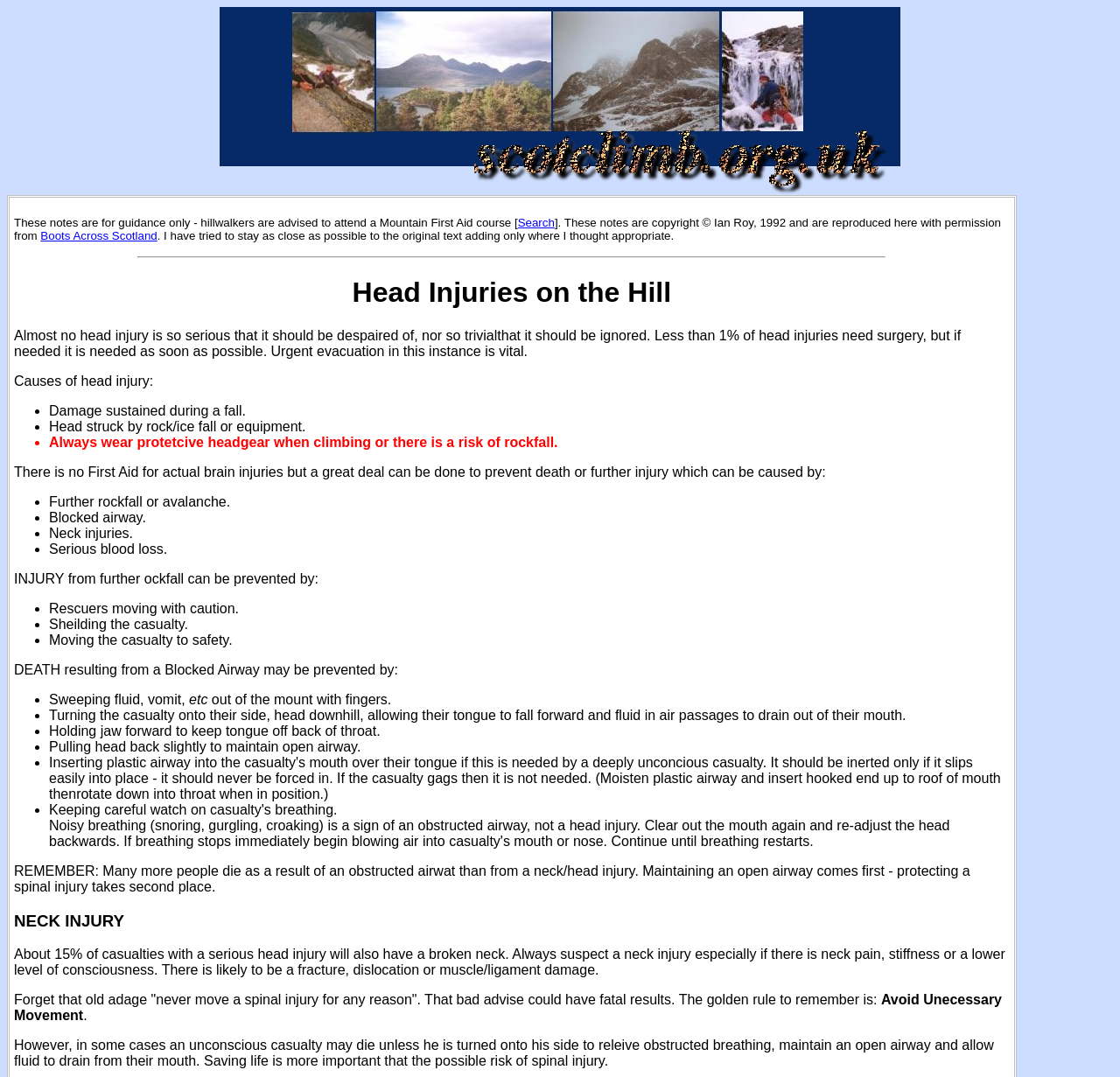Why is it important to maintain an open airway?
We need a detailed and exhaustive answer to the question. Please elaborate.

The webpage emphasizes that many more people die as a result of an obstructed airway than from a neck/head injury, and therefore maintaining an open airway comes first - protecting a spinal injury takes second place.